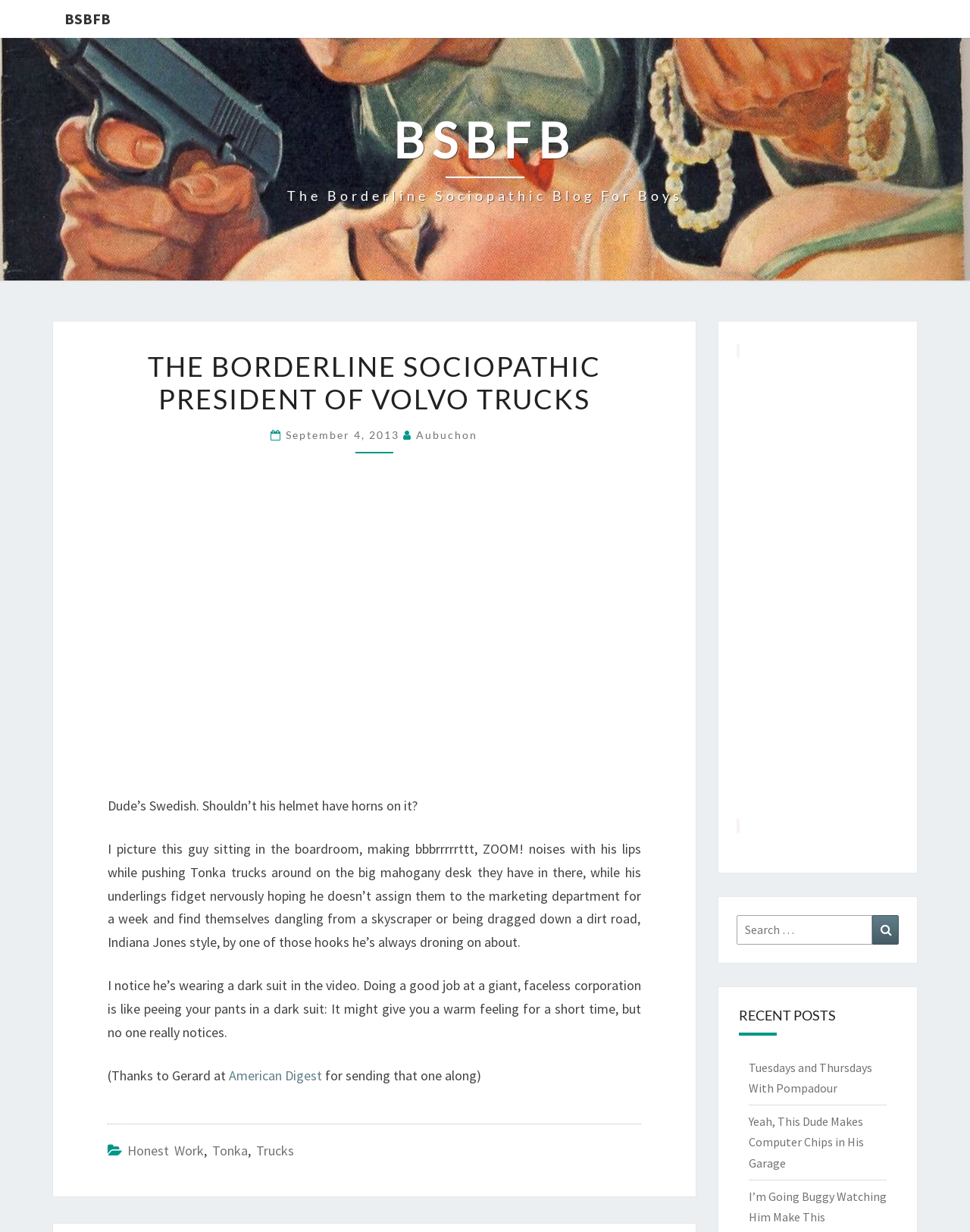Bounding box coordinates must be specified in the format (top-left x, top-left y, bottom-right x, bottom-right y). All values should be floating point numbers between 0 and 1. What are the bounding box coordinates of the UI element described as: Tuesdays and Thursdays With Pompadour

[0.771, 0.86, 0.899, 0.889]